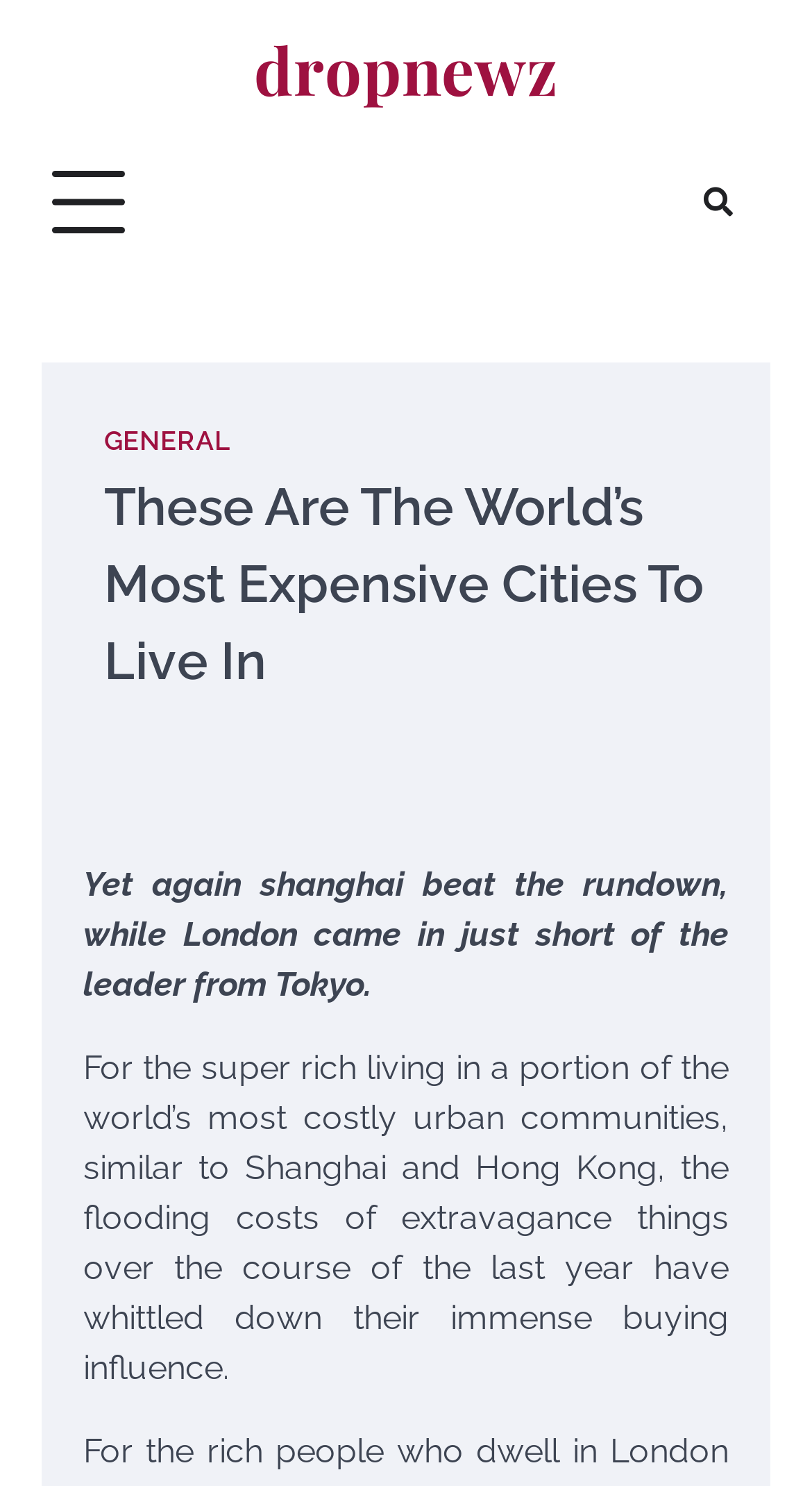Determine the bounding box coordinates in the format (top-left x, top-left y, bottom-right x, bottom-right y). Ensure all values are floating point numbers between 0 and 1. Identify the bounding box of the UI element described by: General

[0.128, 0.287, 0.285, 0.308]